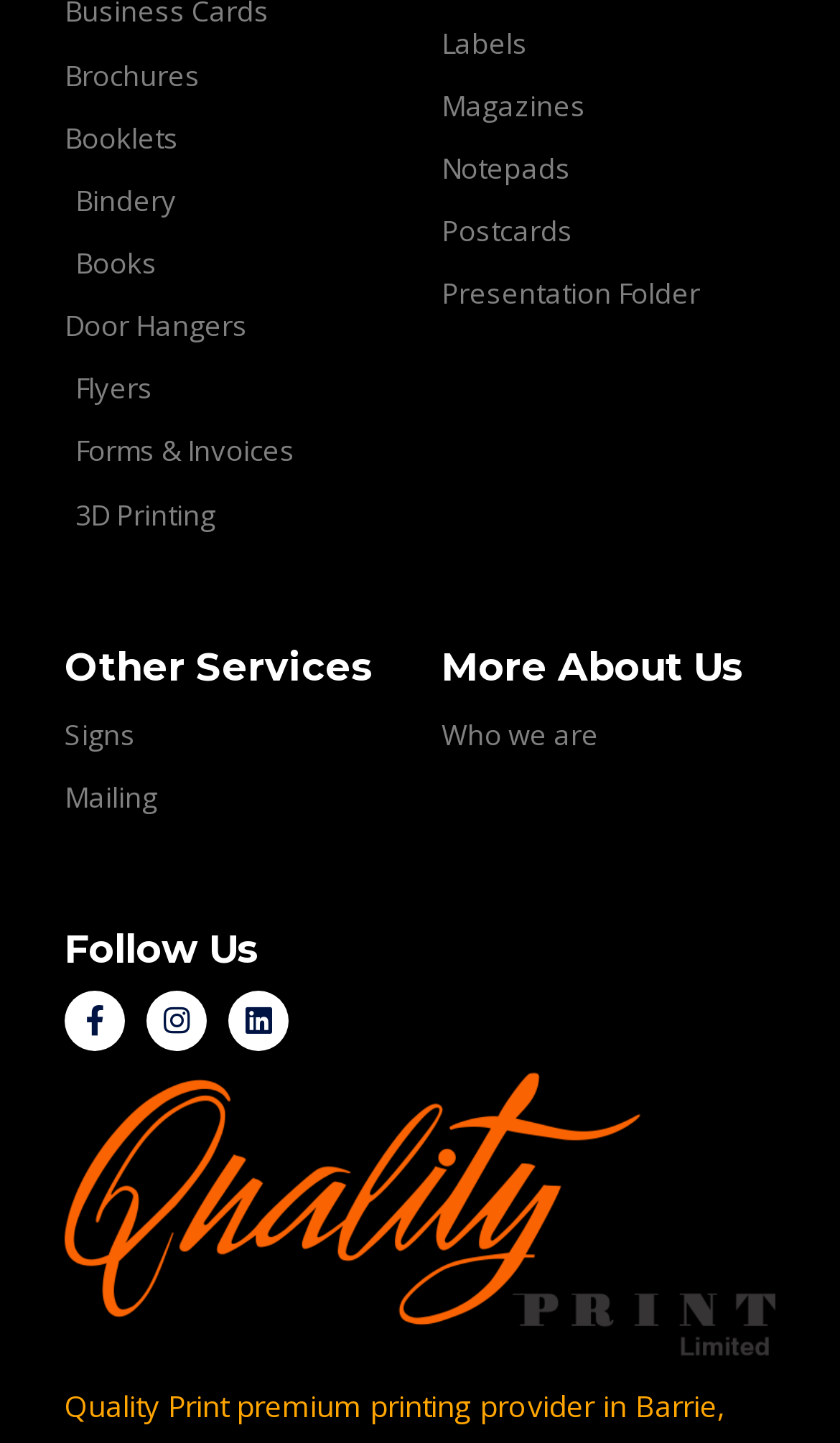How many social media platforms are linked?
Look at the screenshot and respond with one word or a short phrase.

3